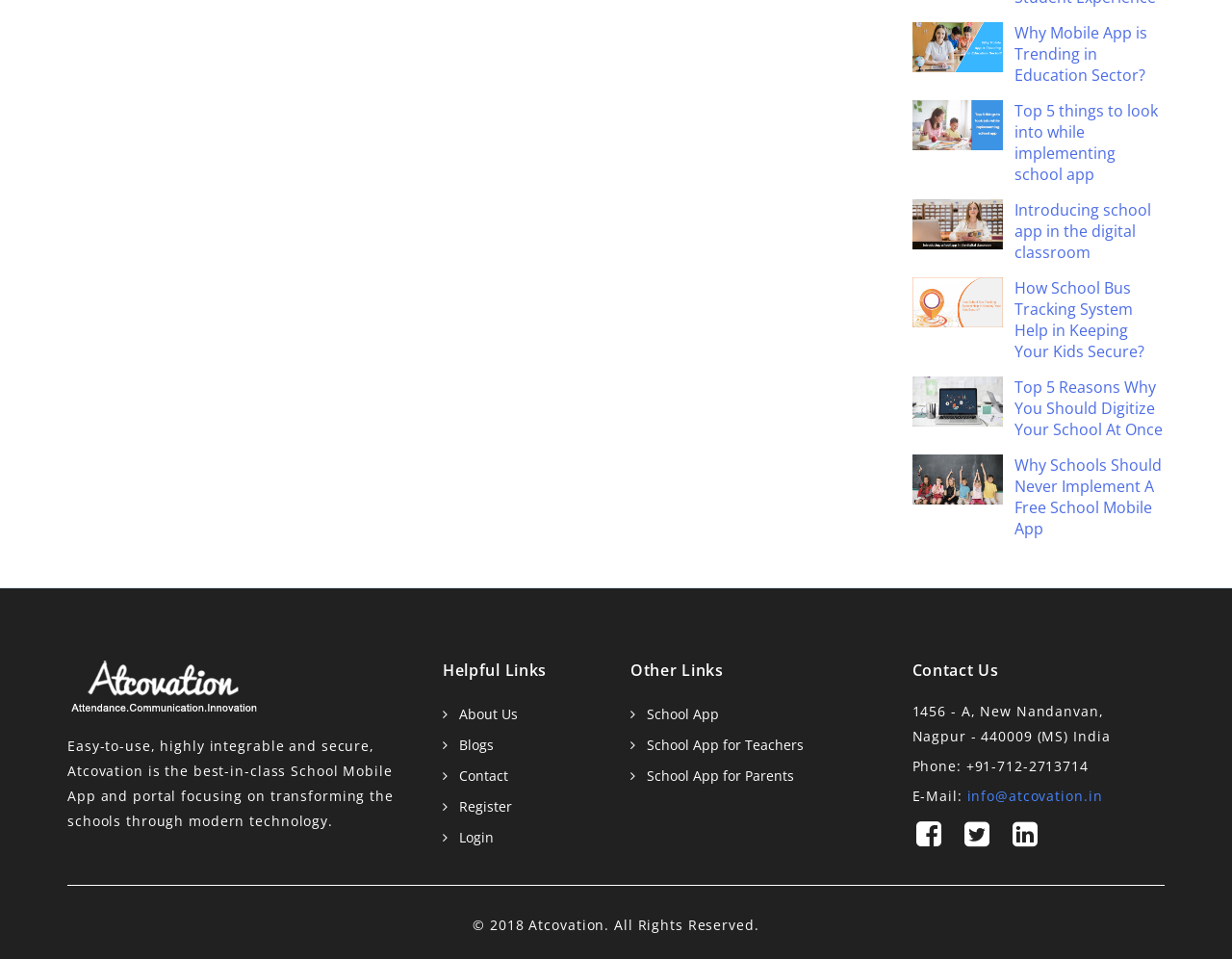Analyze the image and give a detailed response to the question:
What is the copyright year?

The copyright year can be found in the StaticText element with ID 473, which mentions '© 2018 Atcovation. All Rights Reserved'.